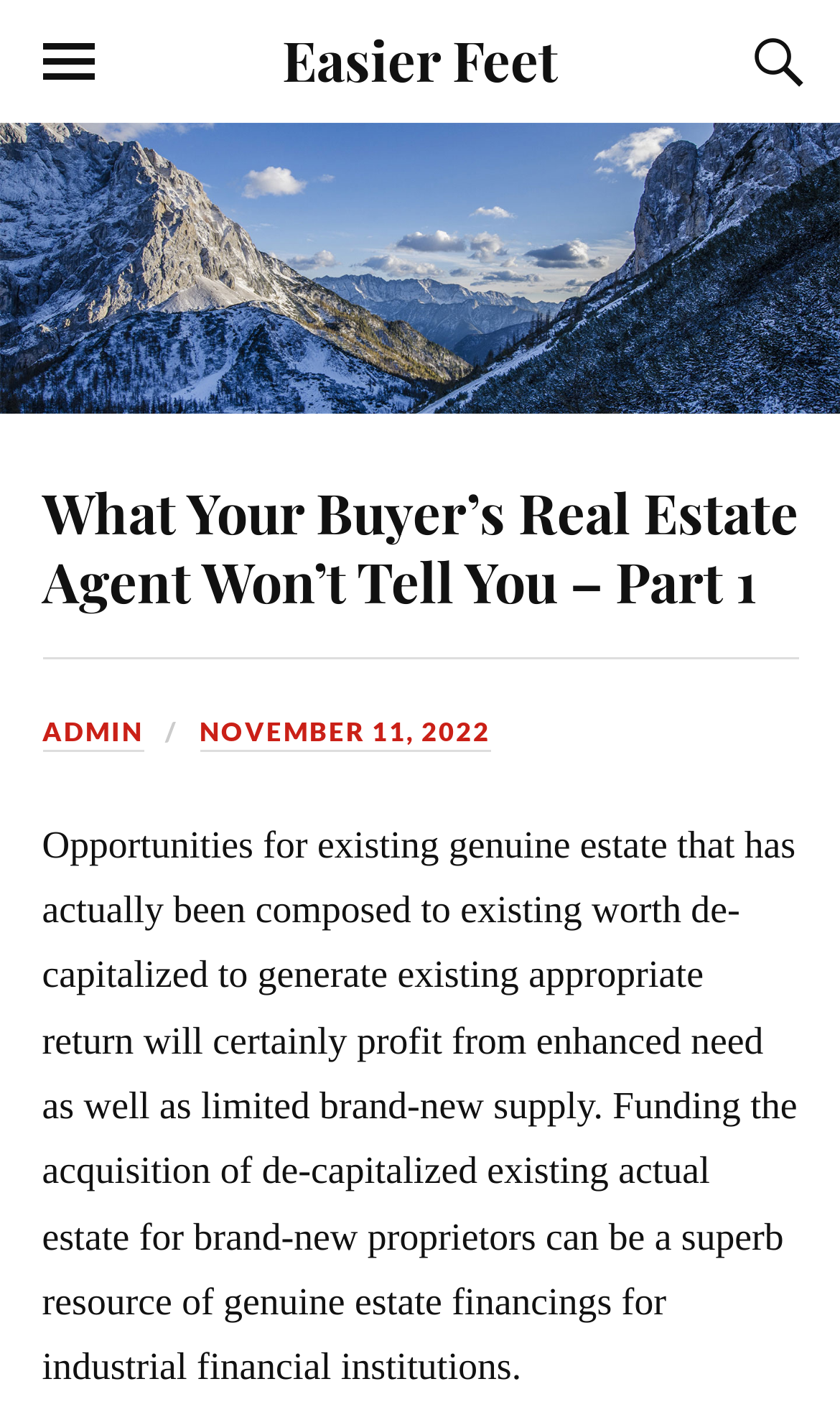Based on the image, please respond to the question with as much detail as possible:
What is the topic of the article?

Based on the content of the webpage, specifically the heading 'What Your Buyer’s Real Estate Agent Won’t Tell You – Part 1' and the text 'Opportunities for existing genuine estate...', it can be inferred that the topic of the article is related to real estate.